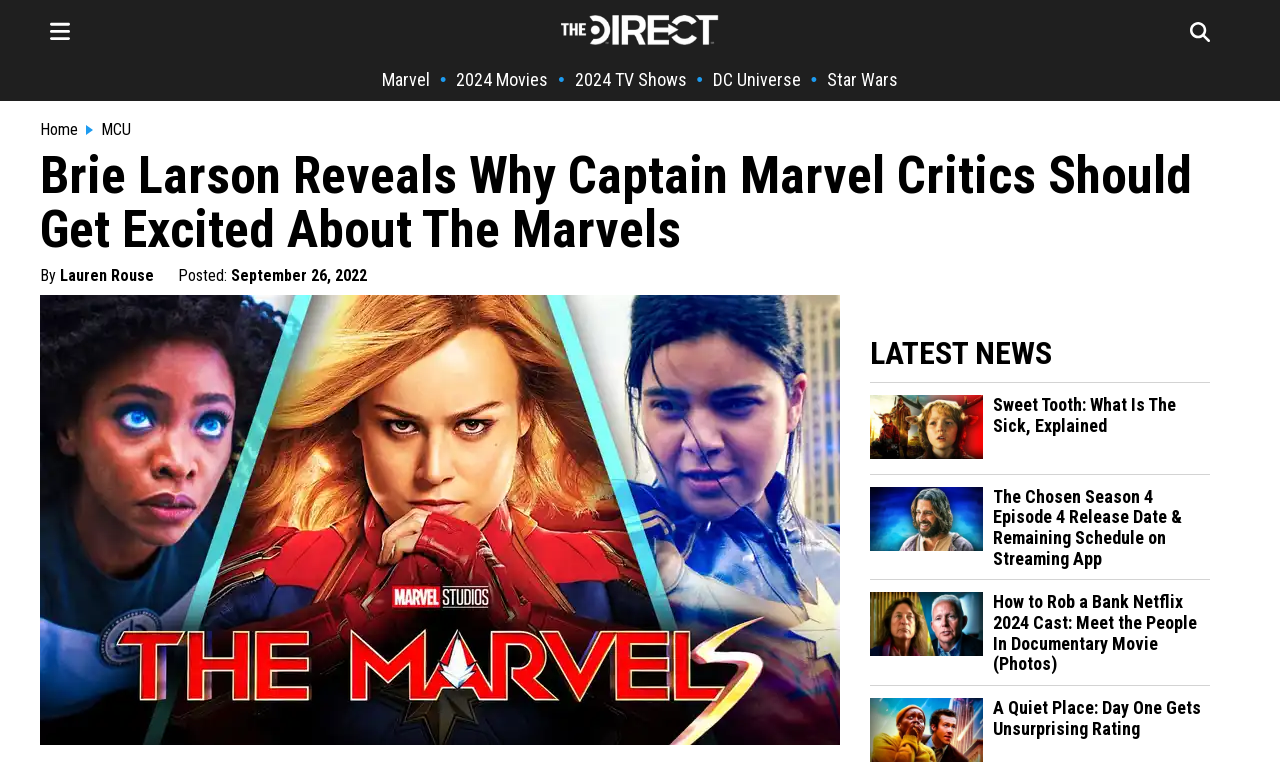Find the bounding box coordinates of the element's region that should be clicked in order to follow the given instruction: "Contact via email at 'info@pse.pt'". The coordinates should consist of four float numbers between 0 and 1, i.e., [left, top, right, bottom].

None